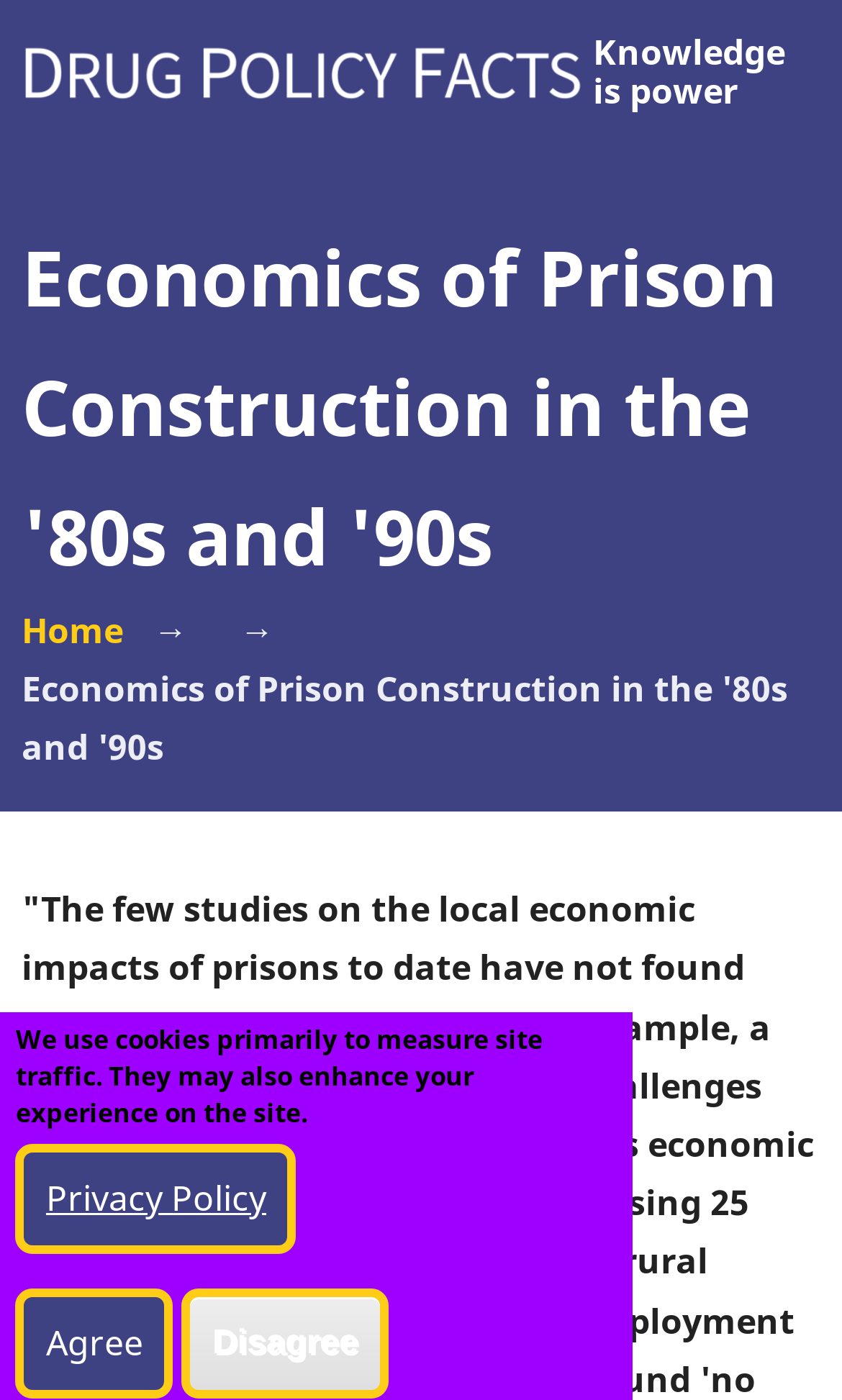What is the text of the link at the top-left corner of the webpage?
Refer to the screenshot and respond with a concise word or phrase.

Home